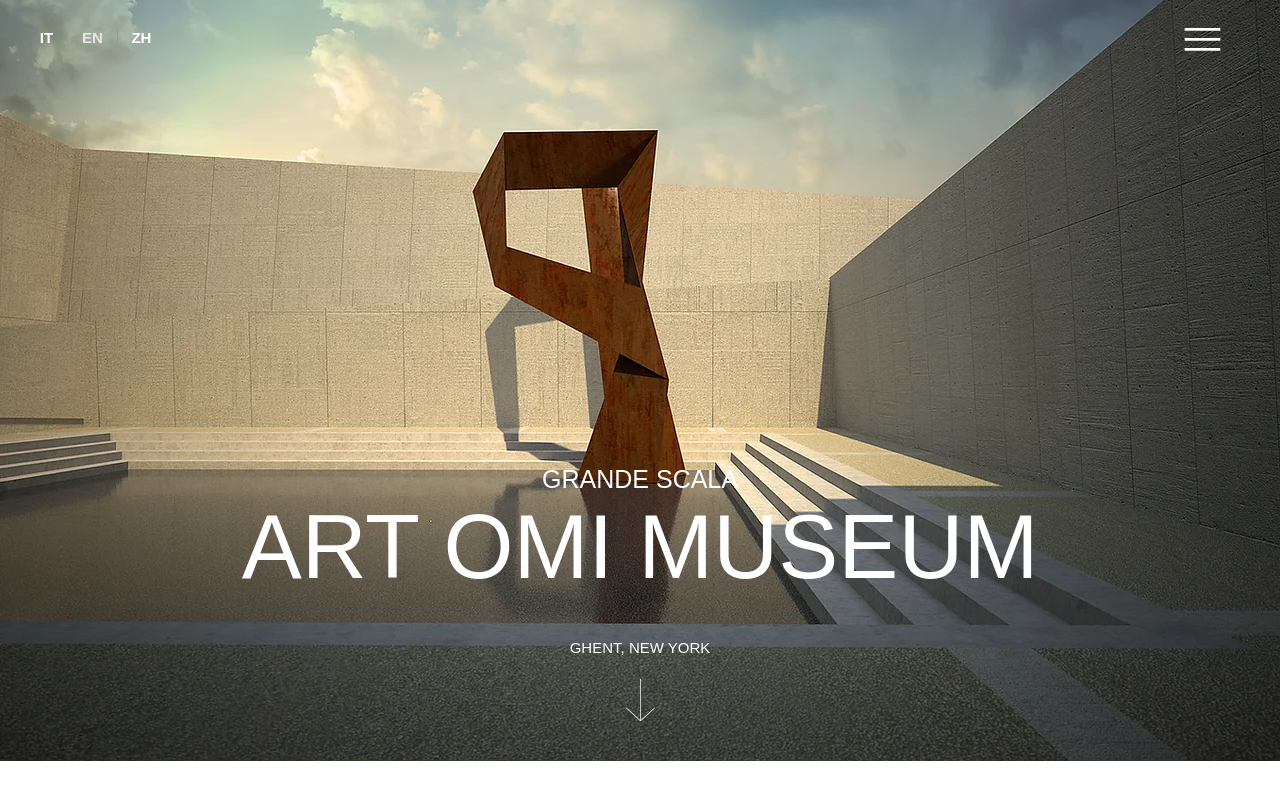Find the bounding box of the UI element described as: "aria-label="Mute"". The bounding box coordinates should be given as four float values between 0 and 1, i.e., [left, top, right, bottom].

[0.507, 0.062, 0.559, 0.118]